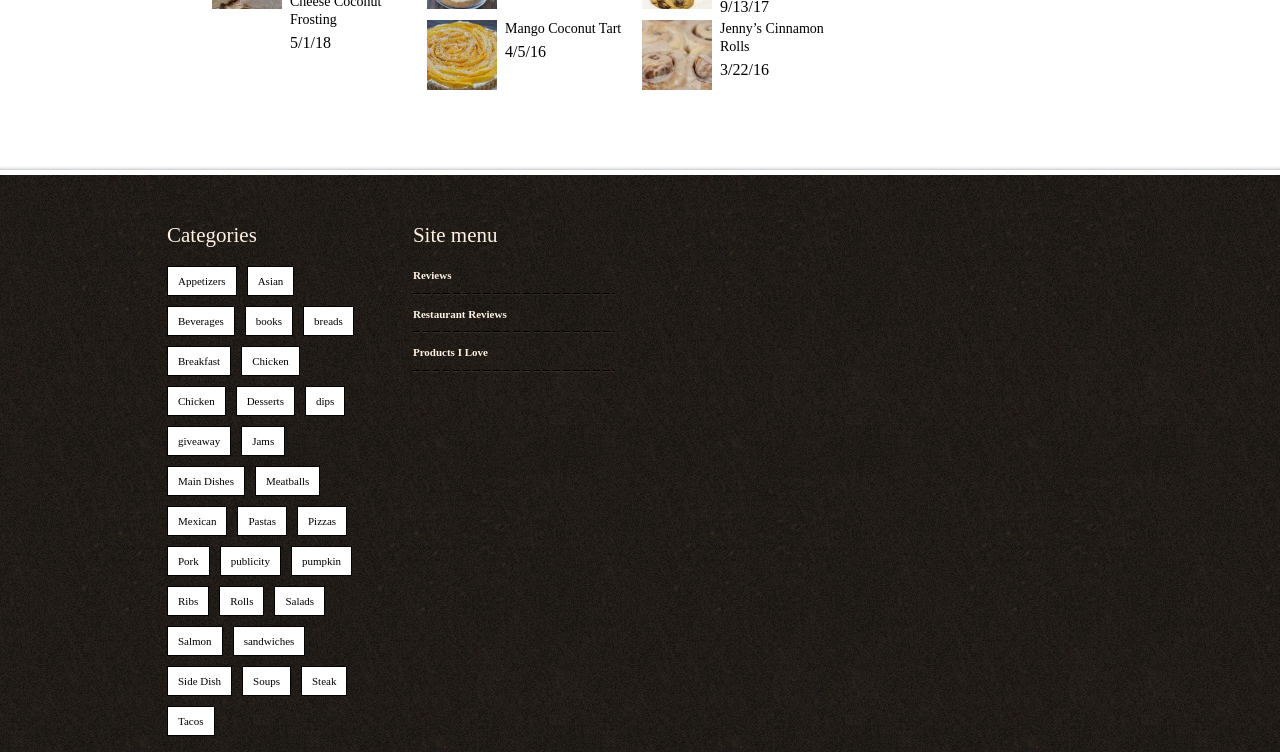What is the date of the first post?
Look at the image and answer the question with a single word or phrase.

5/1/18